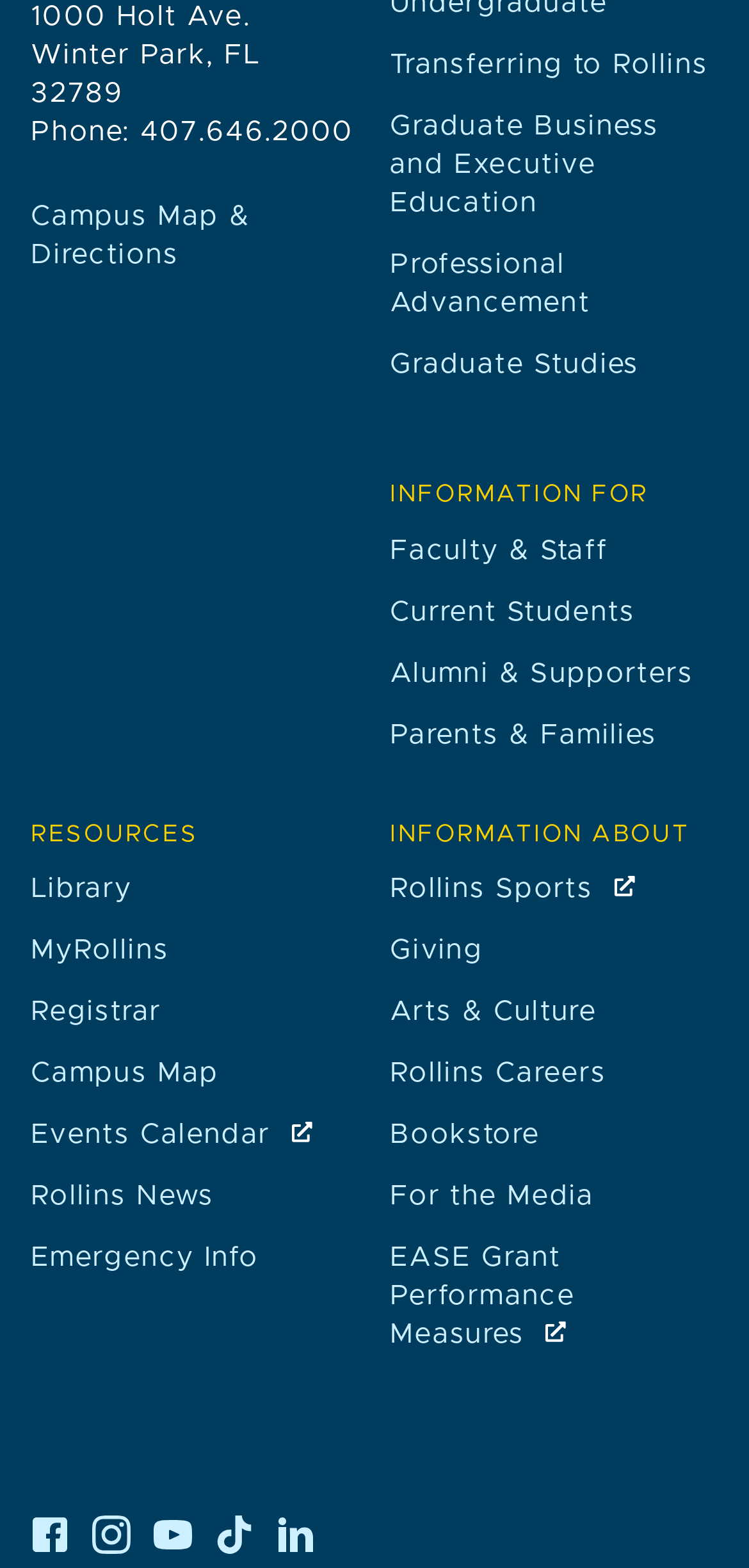Please determine the bounding box coordinates of the element's region to click for the following instruction: "Check events calendar".

[0.041, 0.714, 0.422, 0.733]